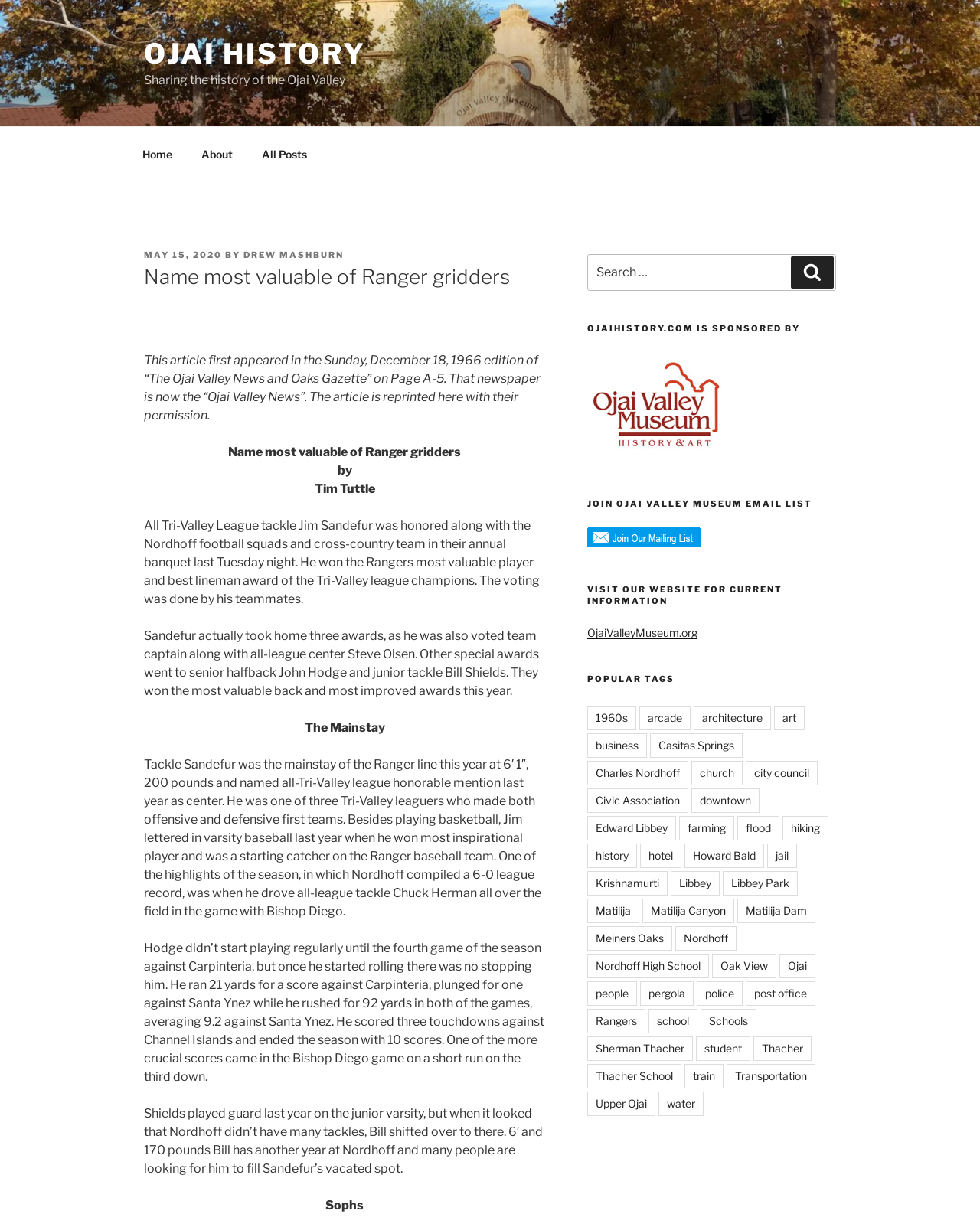What is the name of the website sponsored by the Ojai History?
Using the details shown in the screenshot, provide a comprehensive answer to the question.

The answer can be found in the sidebar section, where it is mentioned that 'OJAIHISTORY.COM IS SPONSORED BY' with a link to the website.